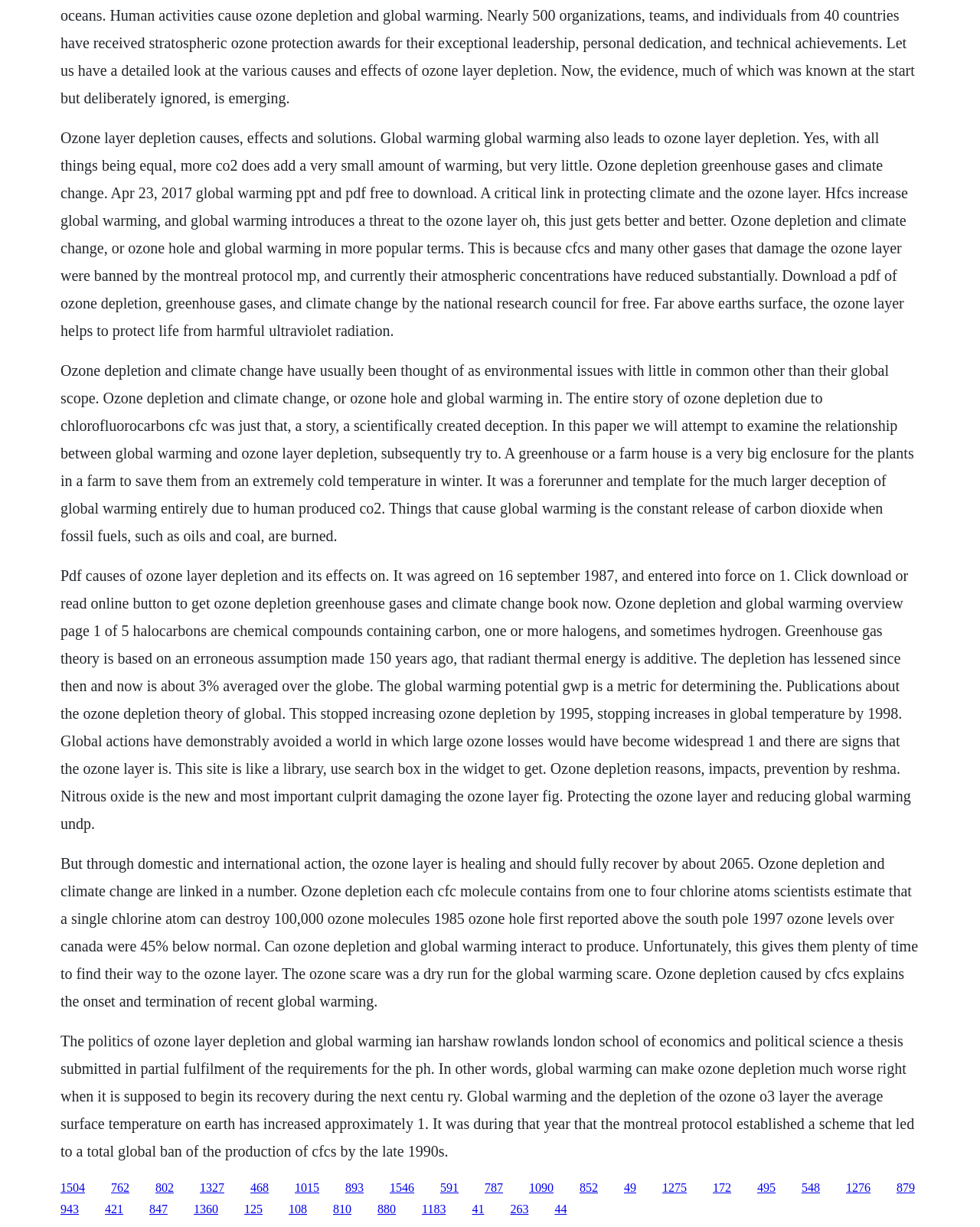Provide a brief response to the question using a single word or phrase: 
What is the main topic of this webpage?

Ozone layer depletion